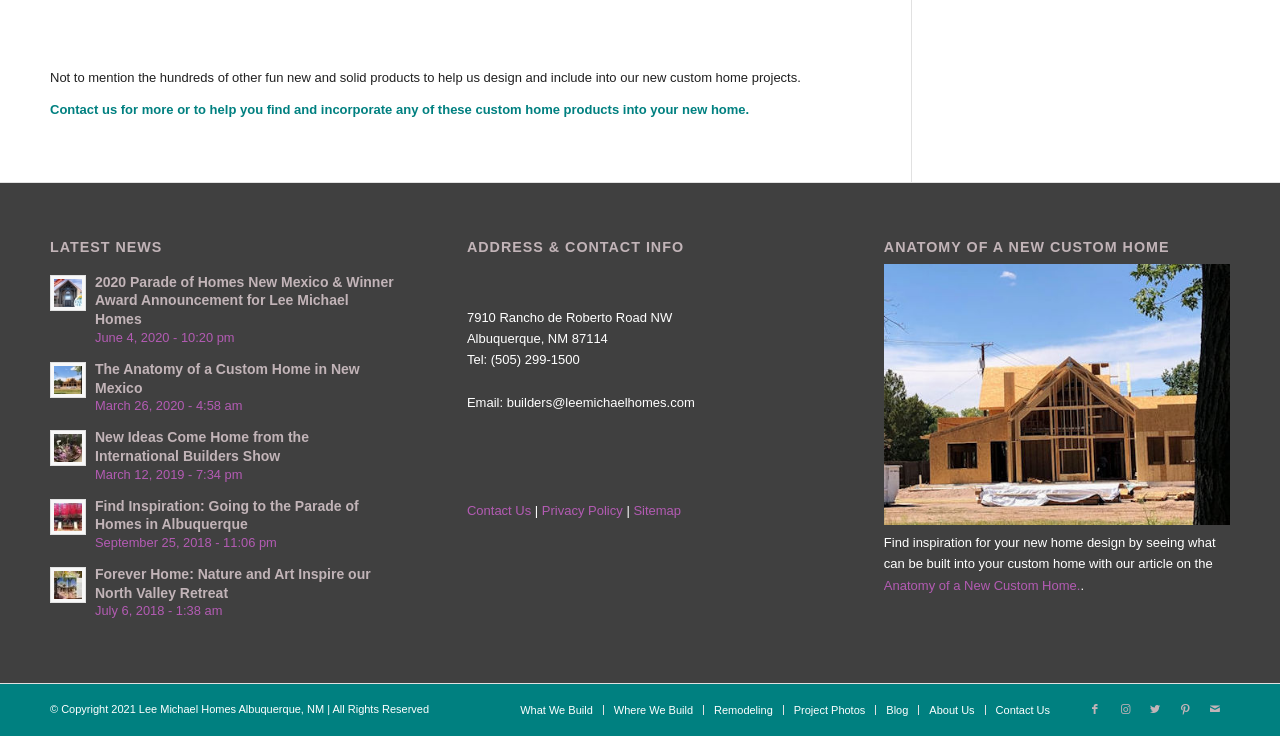How many social media links are at the bottom of the page?
Using the visual information from the image, give a one-word or short-phrase answer.

5